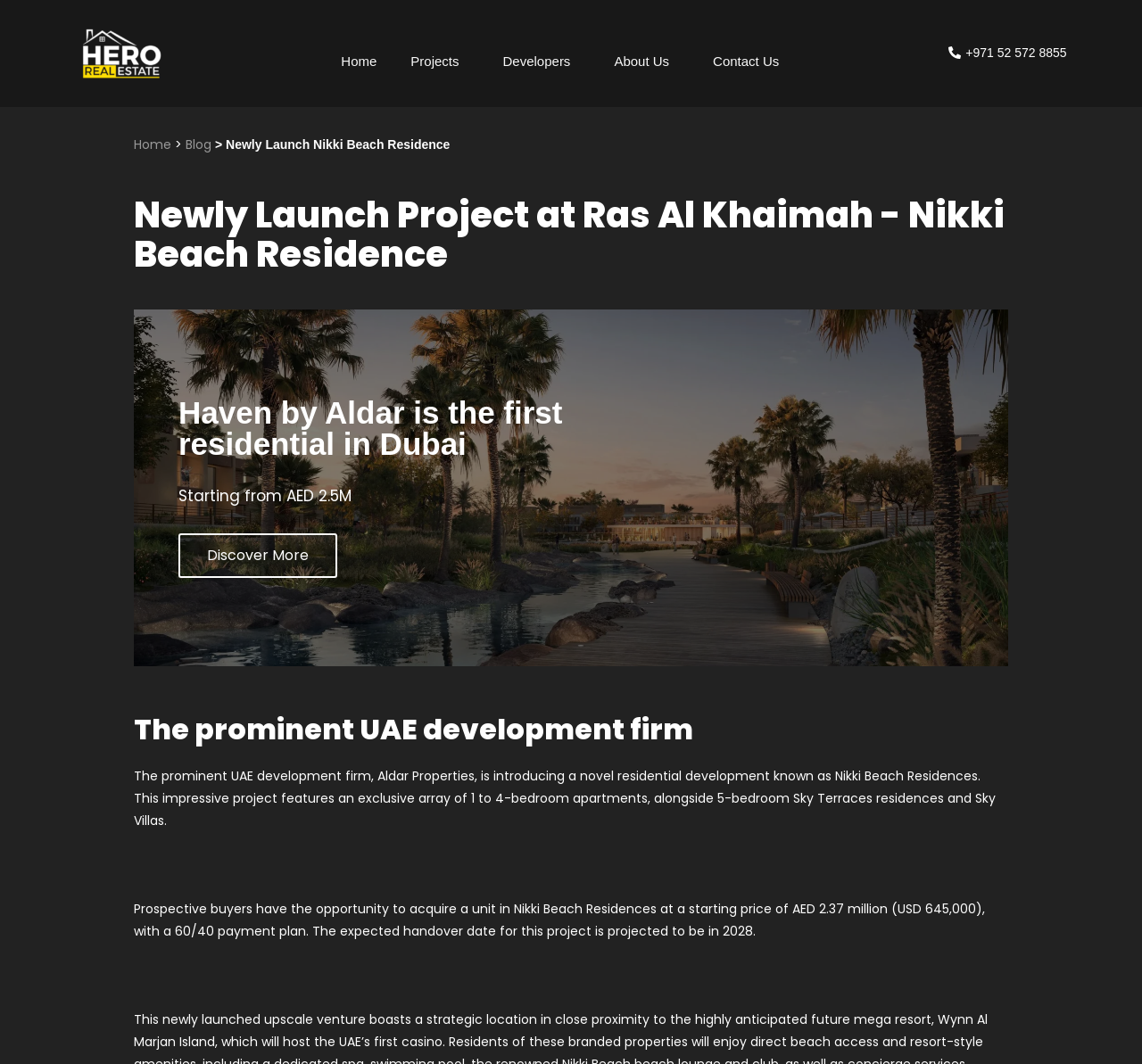What is the name of the project launched at Ras Al Khaimah?
From the image, provide a succinct answer in one word or a short phrase.

Nikki Beach Residence